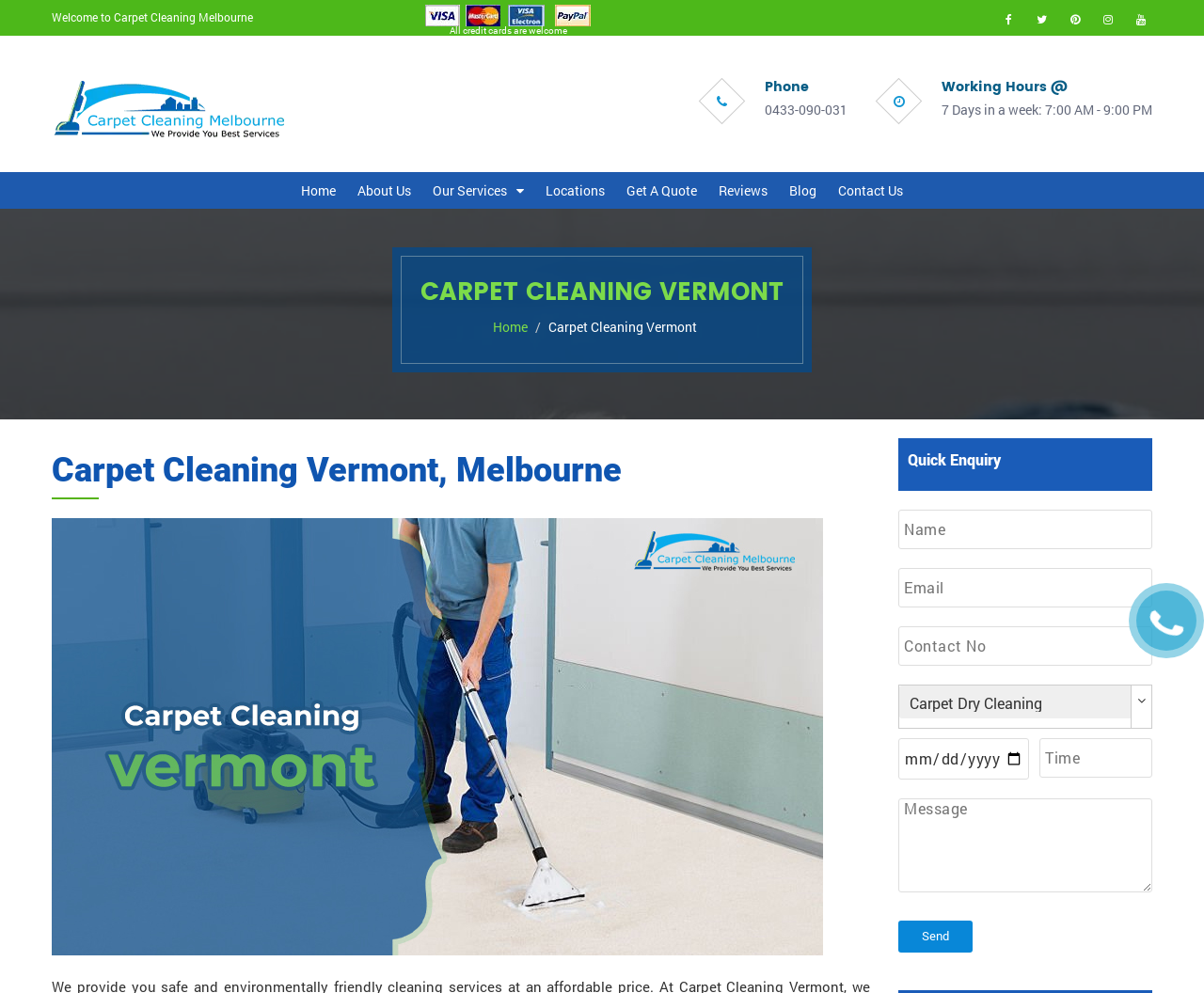Find the UI element described as: "parent_node: Follow us on title="Facebook"" and predict its bounding box coordinates. Ensure the coordinates are four float numbers between 0 and 1, [left, top, right, bottom].

None